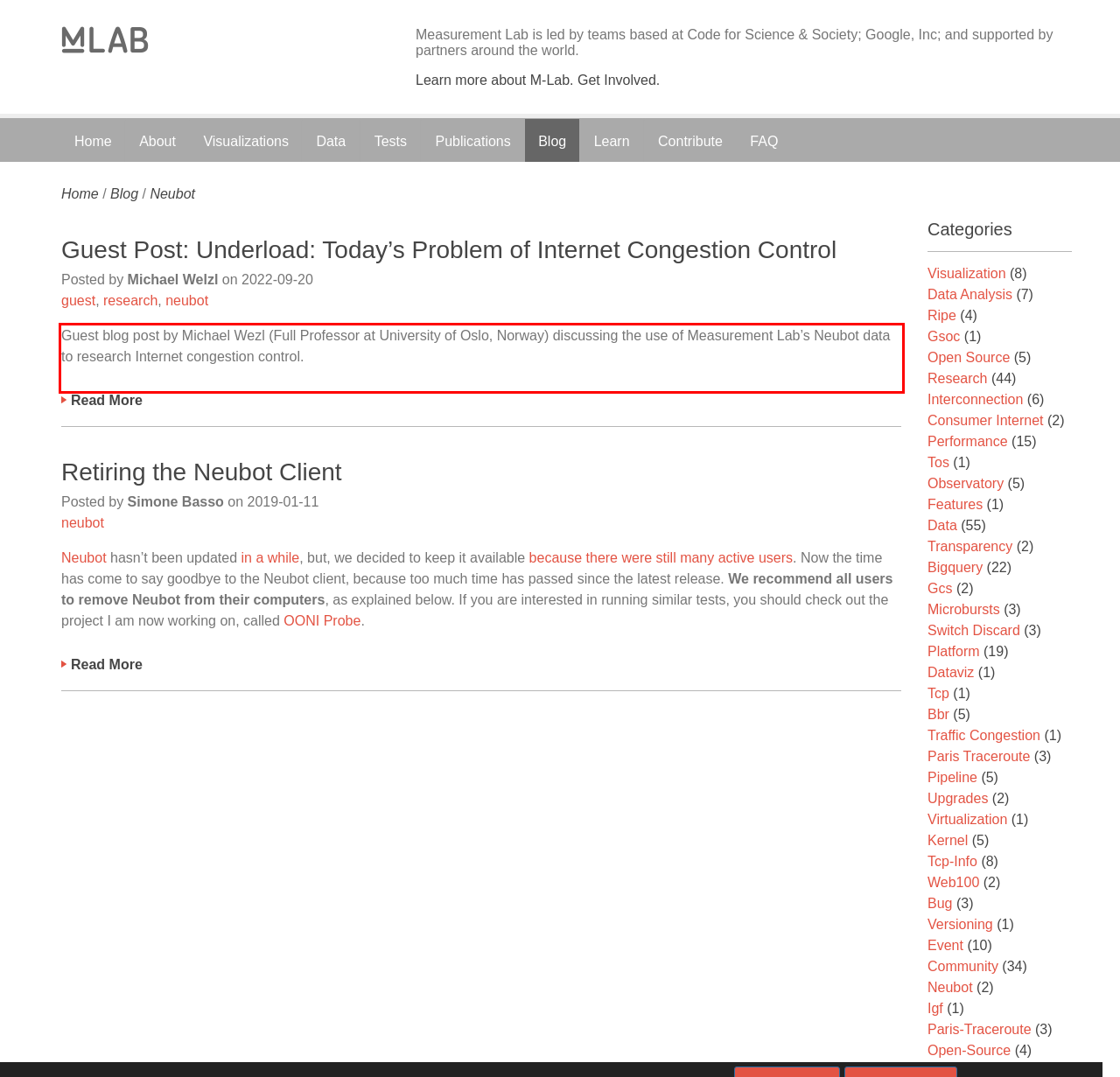You have a screenshot of a webpage, and there is a red bounding box around a UI element. Utilize OCR to extract the text within this red bounding box.

Guest blog post by Michael Wezl (Full Professor at University of Oslo, Norway) discussing the use of Measurement Lab’s Neubot data to research Internet congestion control.